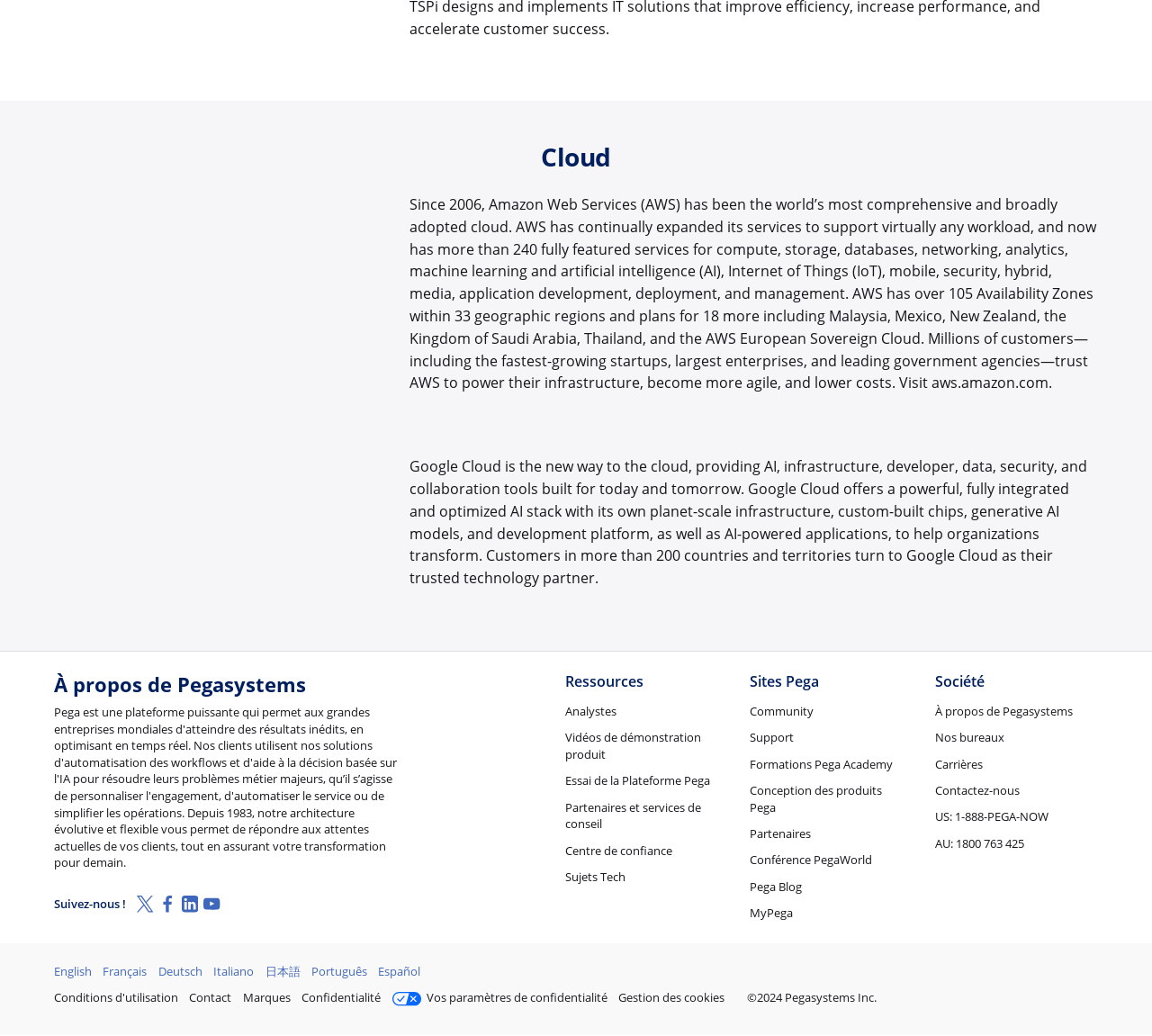Identify the bounding box coordinates for the region to click in order to carry out this instruction: "Visit the AWS website". Provide the coordinates using four float numbers between 0 and 1, formatted as [left, top, right, bottom].

[0.355, 0.188, 0.952, 0.379]